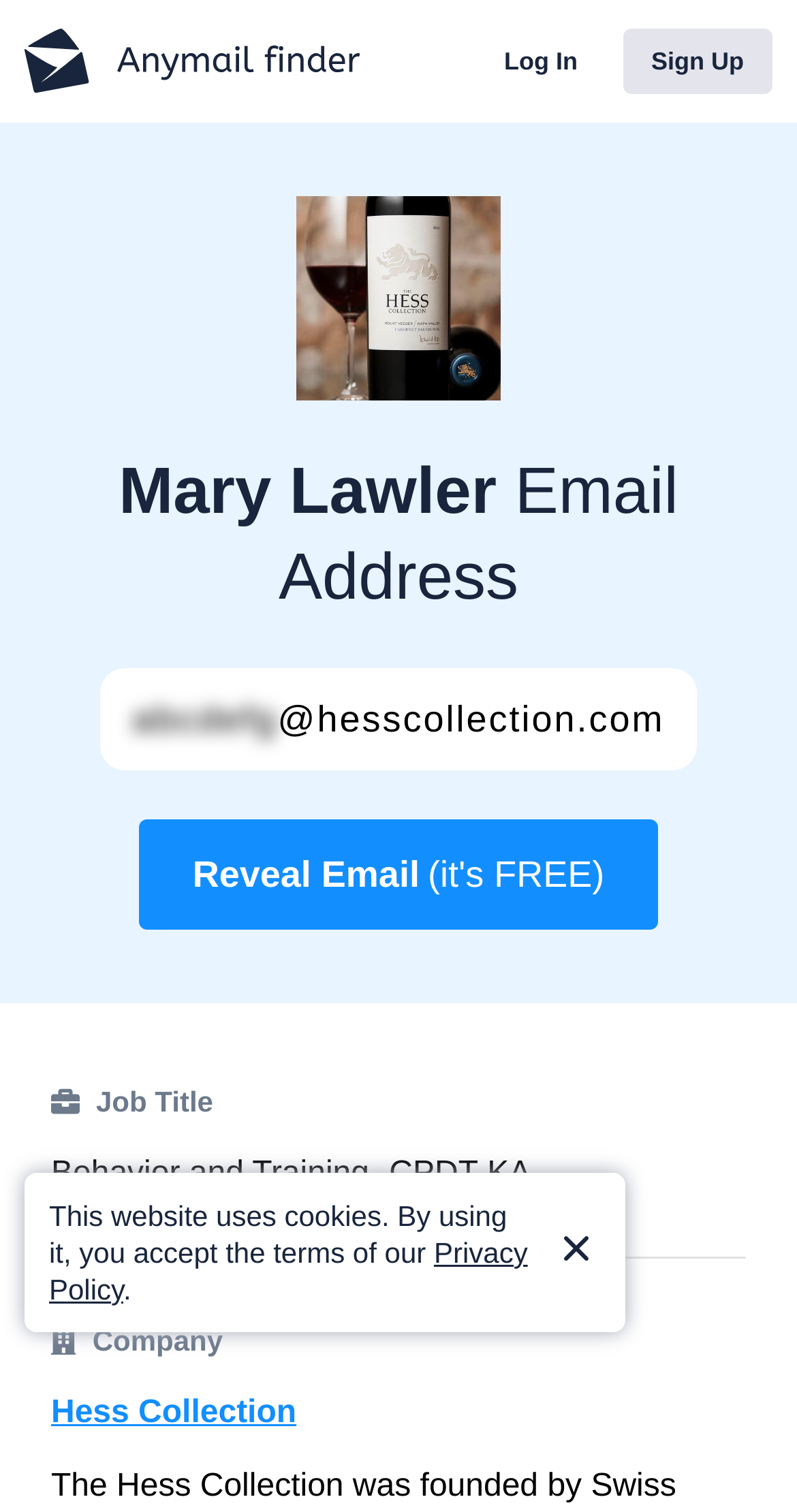Give a short answer to this question using one word or a phrase:
What is the logo displayed on the webpage?

Logo of Hess Collection